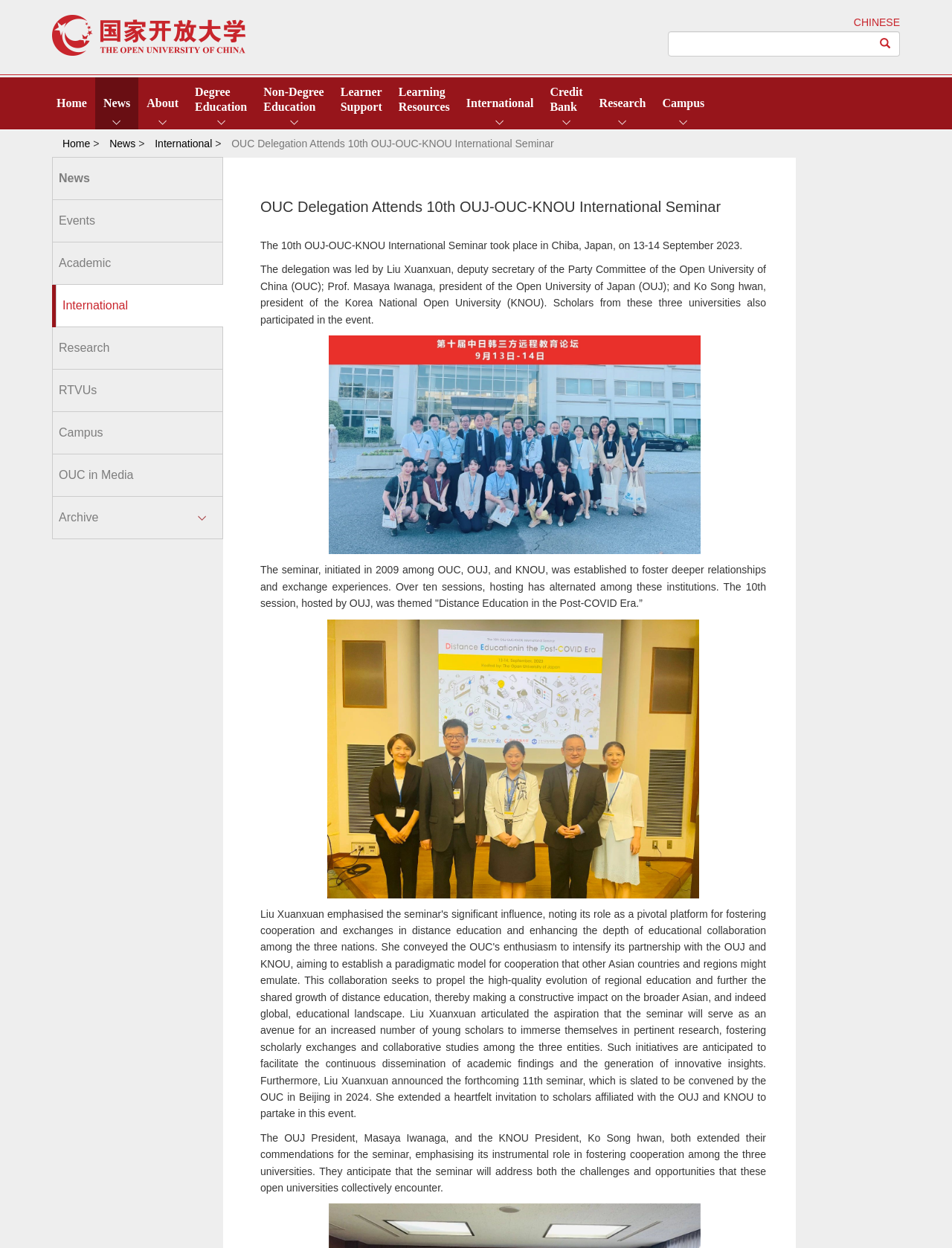What is the purpose of the OUJ-OUC-KNOU International Seminar?
Kindly offer a detailed explanation using the data available in the image.

I found the answer by reading the text, which states that the seminar 'was established to foster deeper relationships and exchange experiences' among the participating universities.